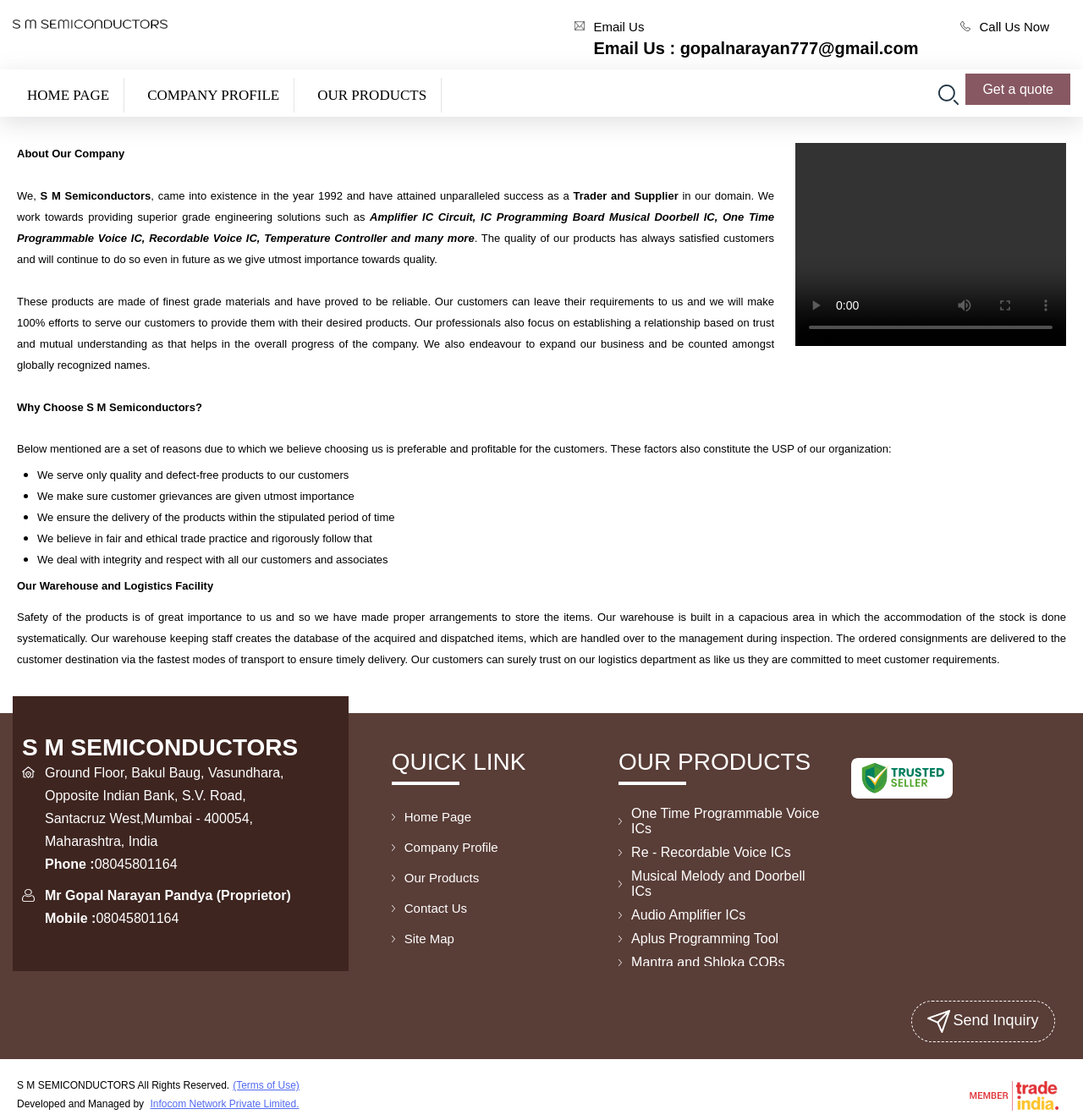Provide the bounding box coordinates for the UI element described in this sentence: "Mantra and Shloka COBs". The coordinates should be four float values between 0 and 1, i.e., [left, top, right, bottom].

[0.571, 0.849, 0.762, 0.87]